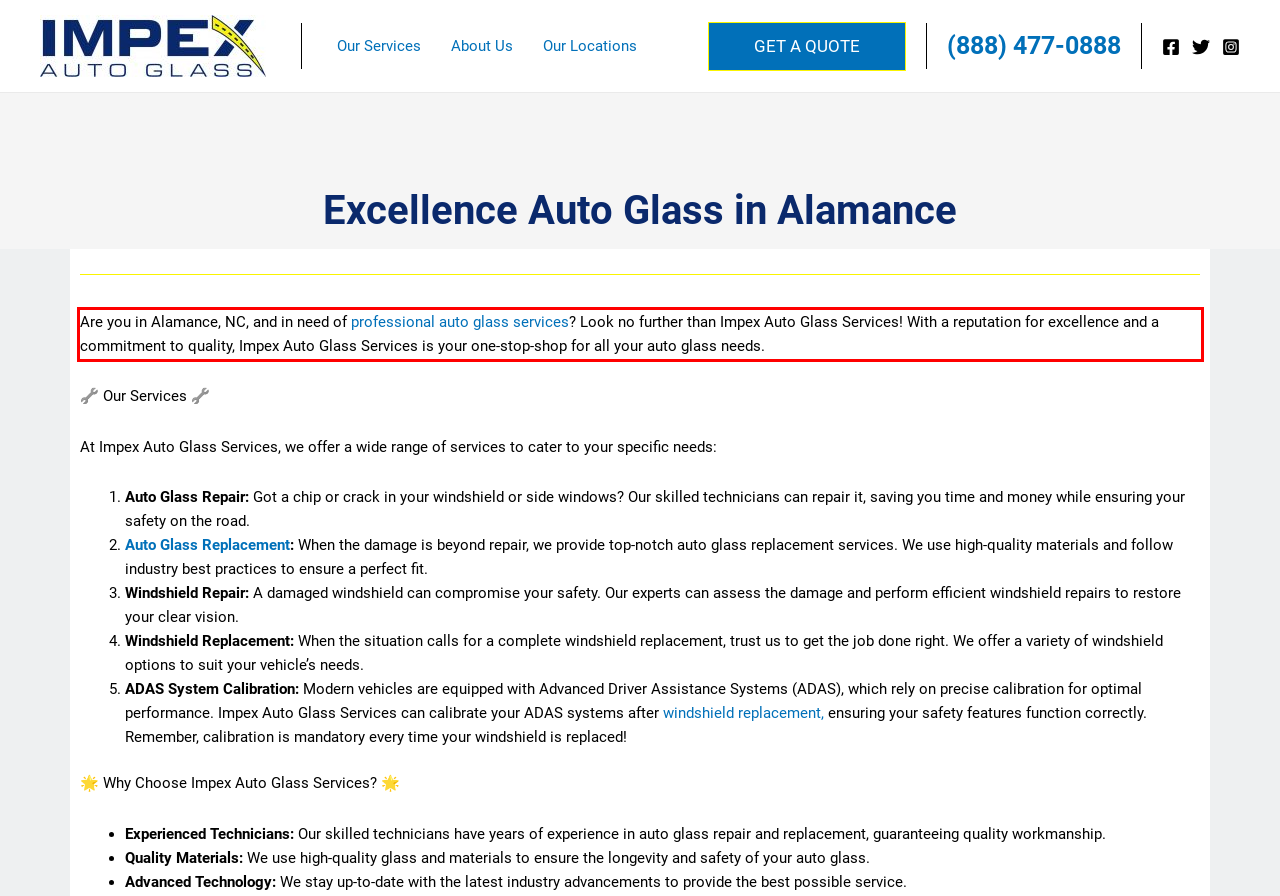Given a screenshot of a webpage, identify the red bounding box and perform OCR to recognize the text within that box.

Are you in Alamance, NC, and in need of professional auto glass services? Look no further than Impex Auto Glass Services! With a reputation for excellence and a commitment to quality, Impex Auto Glass Services is your one-stop-shop for all your auto glass needs.